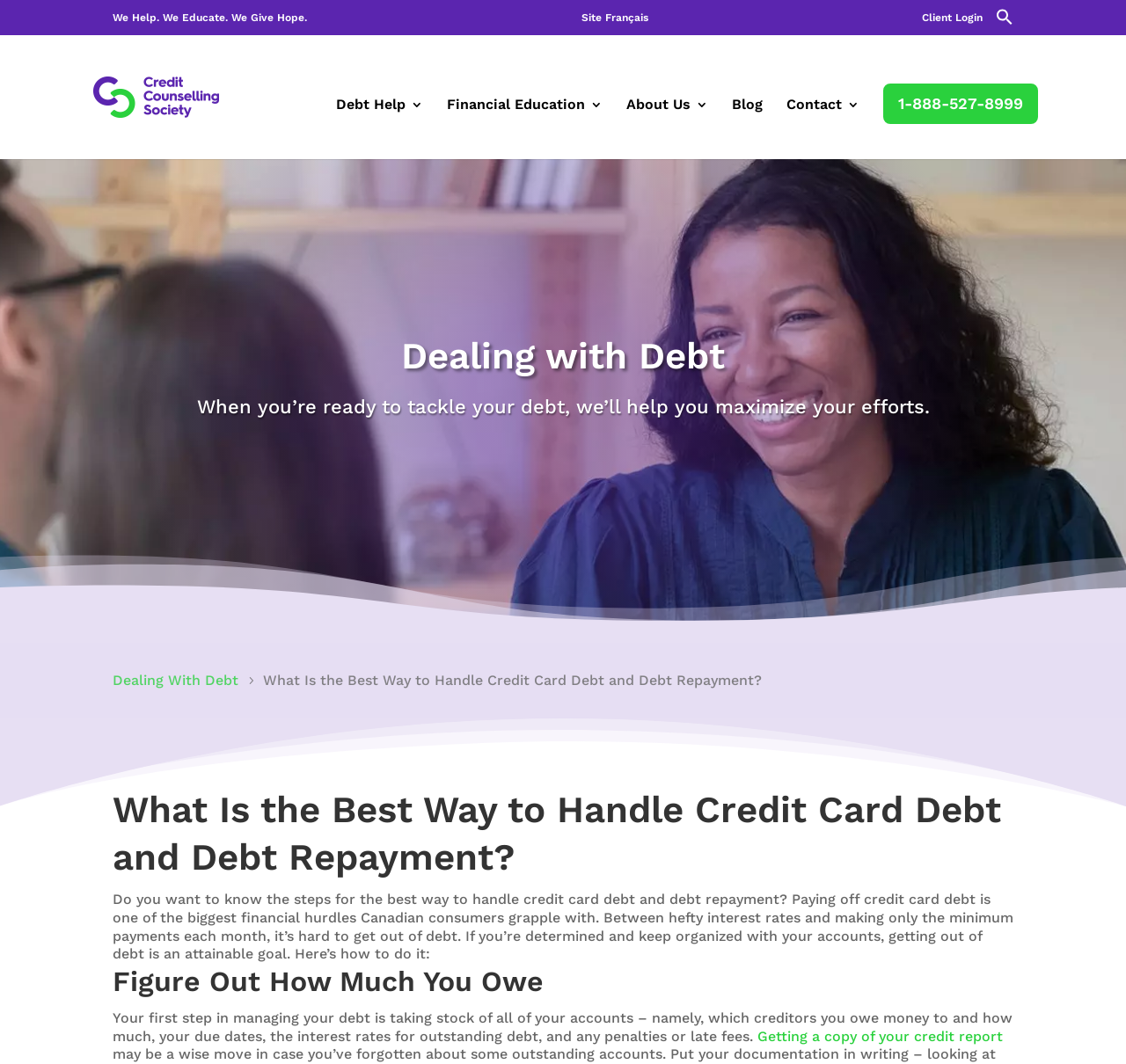Based on the image, please elaborate on the answer to the following question:
What is the first step in managing debt?

According to the webpage, the first step in managing debt is to take stock of all of your accounts, including which creditors you owe money to, how much, and the interest rates. This is stated in the section 'Figure Out How Much You Owe'.